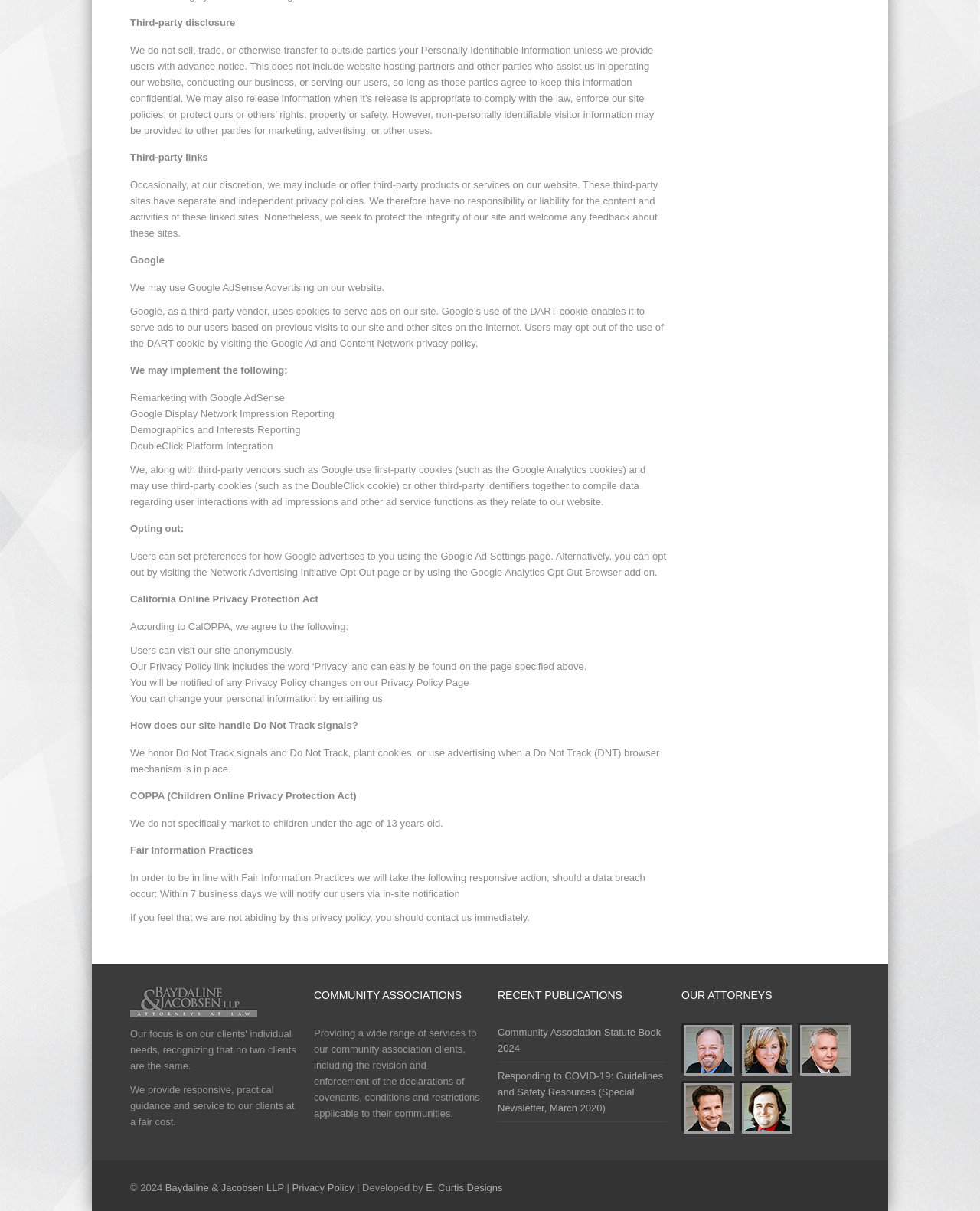Please indicate the bounding box coordinates of the element's region to be clicked to achieve the instruction: "Check the 'OUR ATTORNEYS' section". Provide the coordinates as four float numbers between 0 and 1, i.e., [left, top, right, bottom].

[0.695, 0.815, 0.867, 0.829]